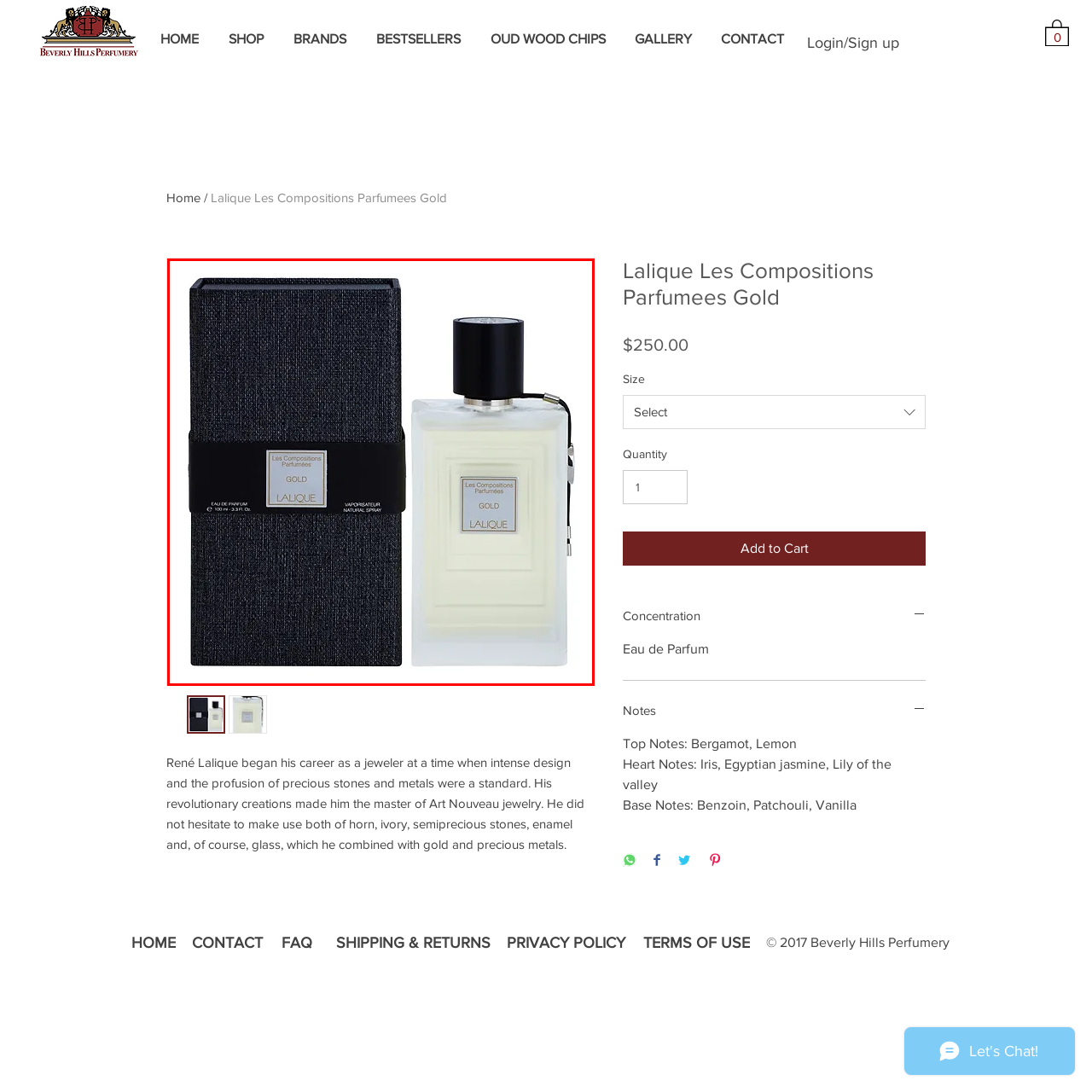Observe the section highlighted in yellow, What is the volume of the perfume? 
Please respond using a single word or phrase.

100 ml